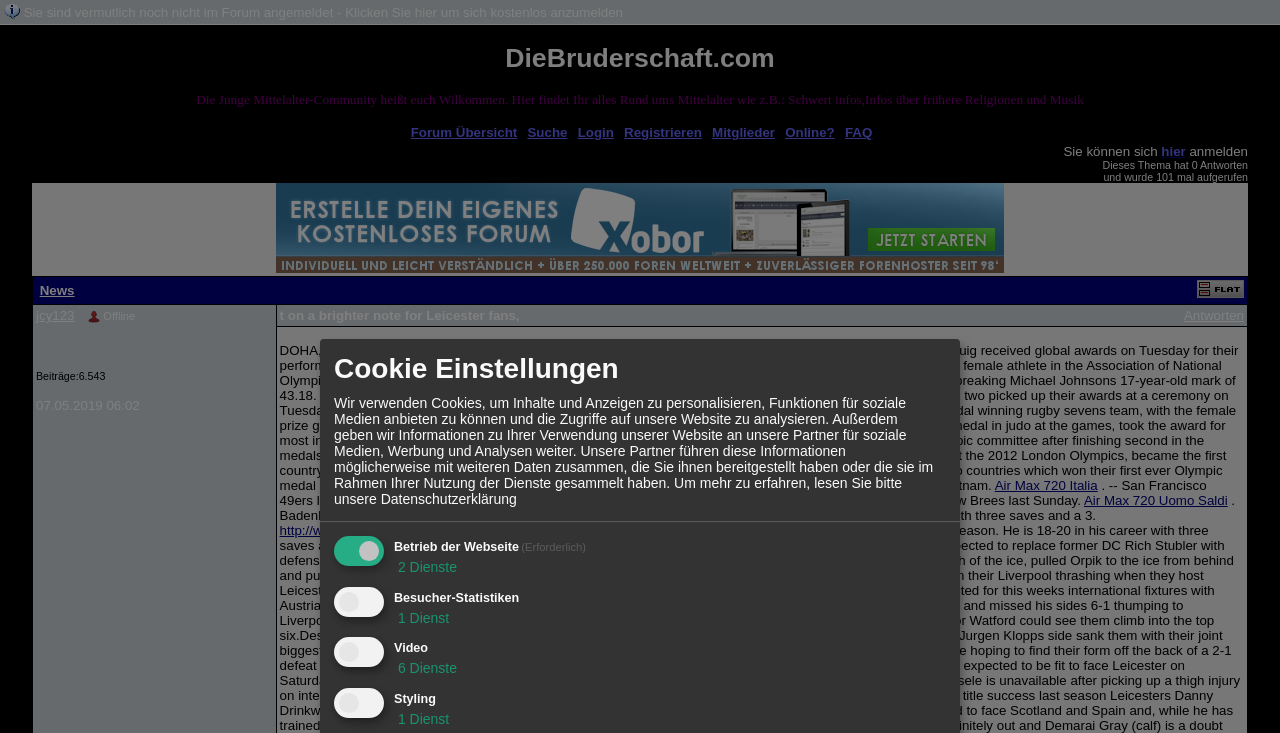What is the username of the user who posted the theme?
Answer the question with just one word or phrase using the image.

jcy123